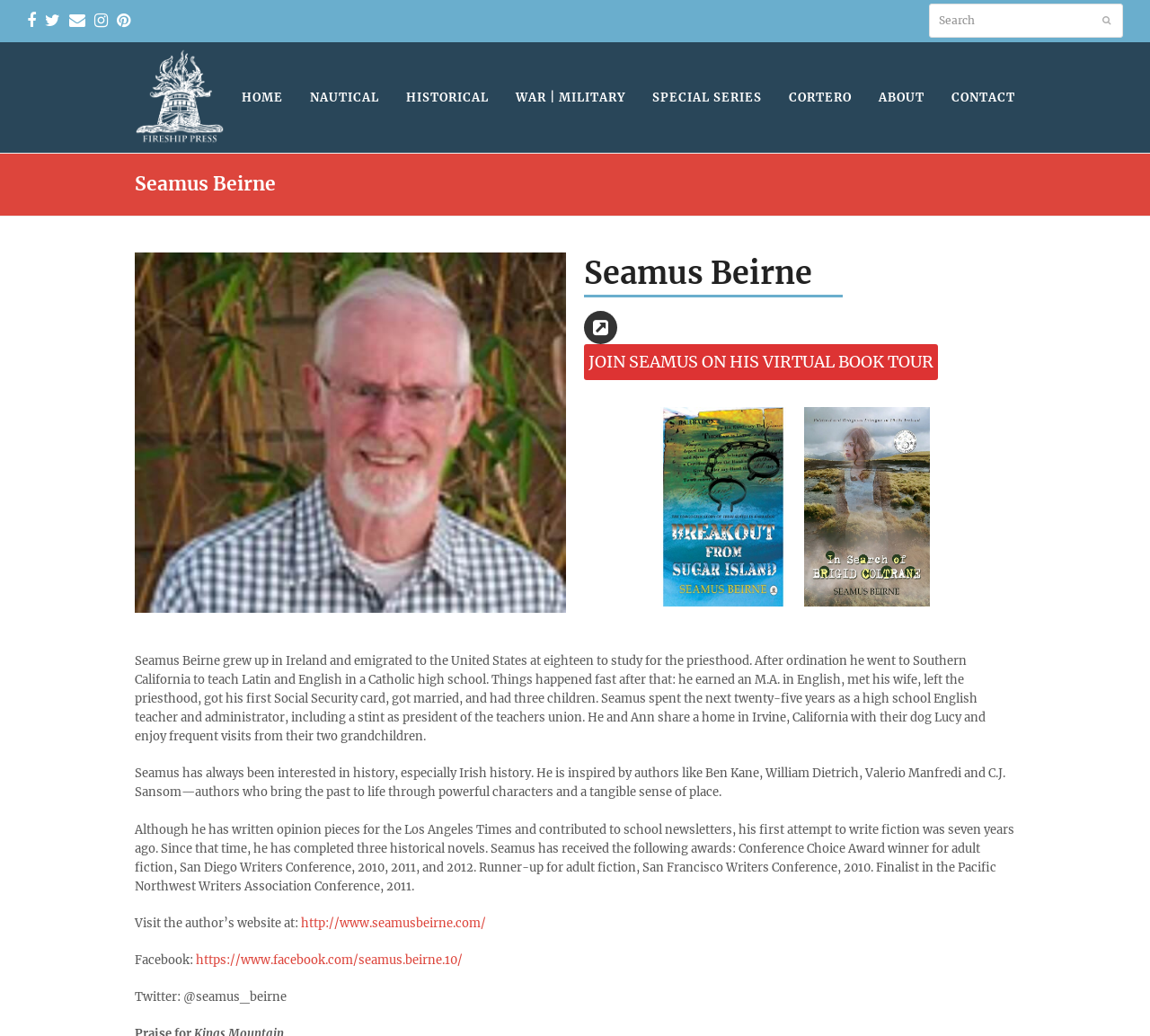Using a single word or phrase, answer the following question: 
What is the author's occupation?

Teacher and administrator